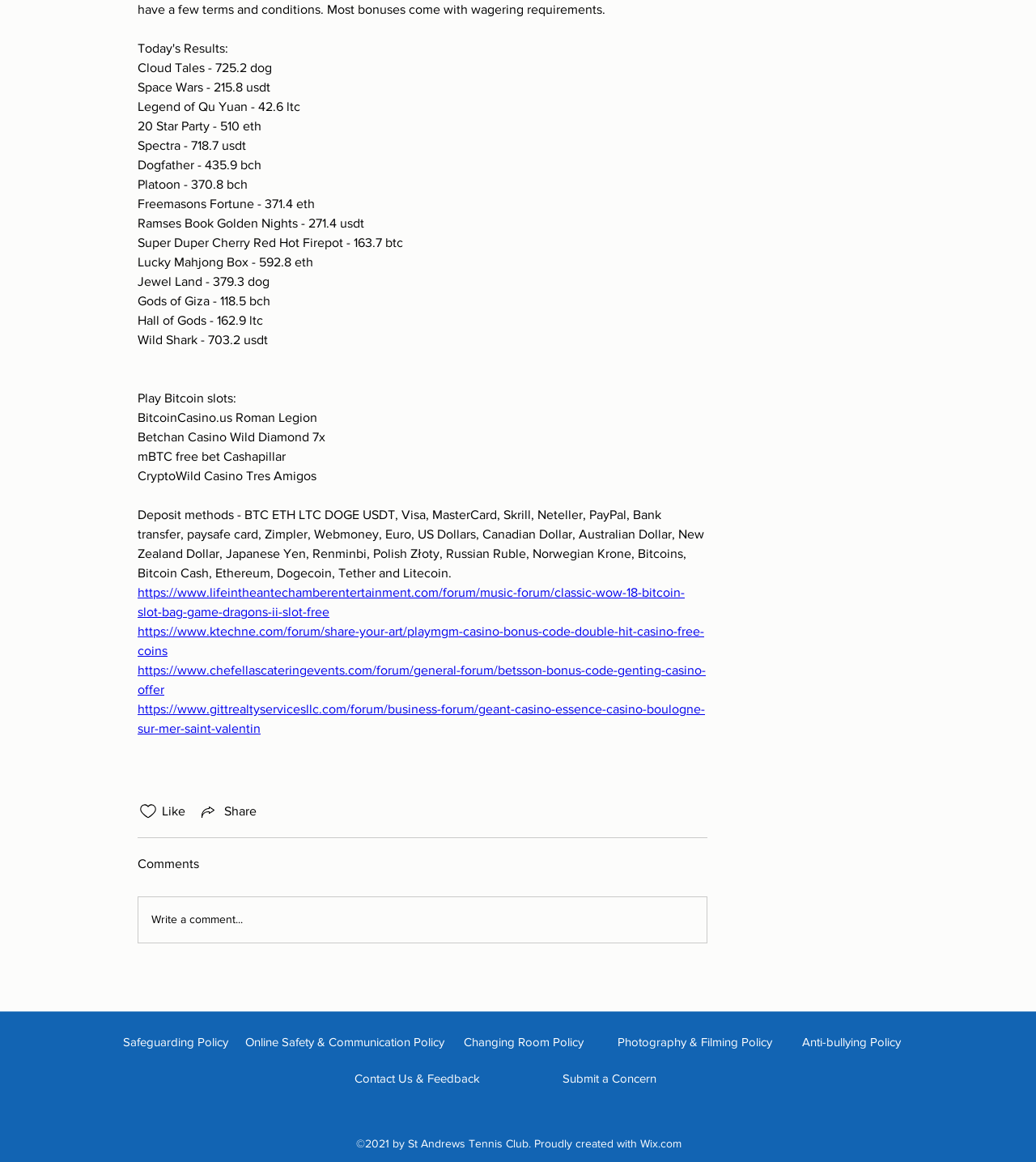Locate the bounding box coordinates of the clickable area needed to fulfill the instruction: "Write a comment...".

[0.134, 0.772, 0.682, 0.811]